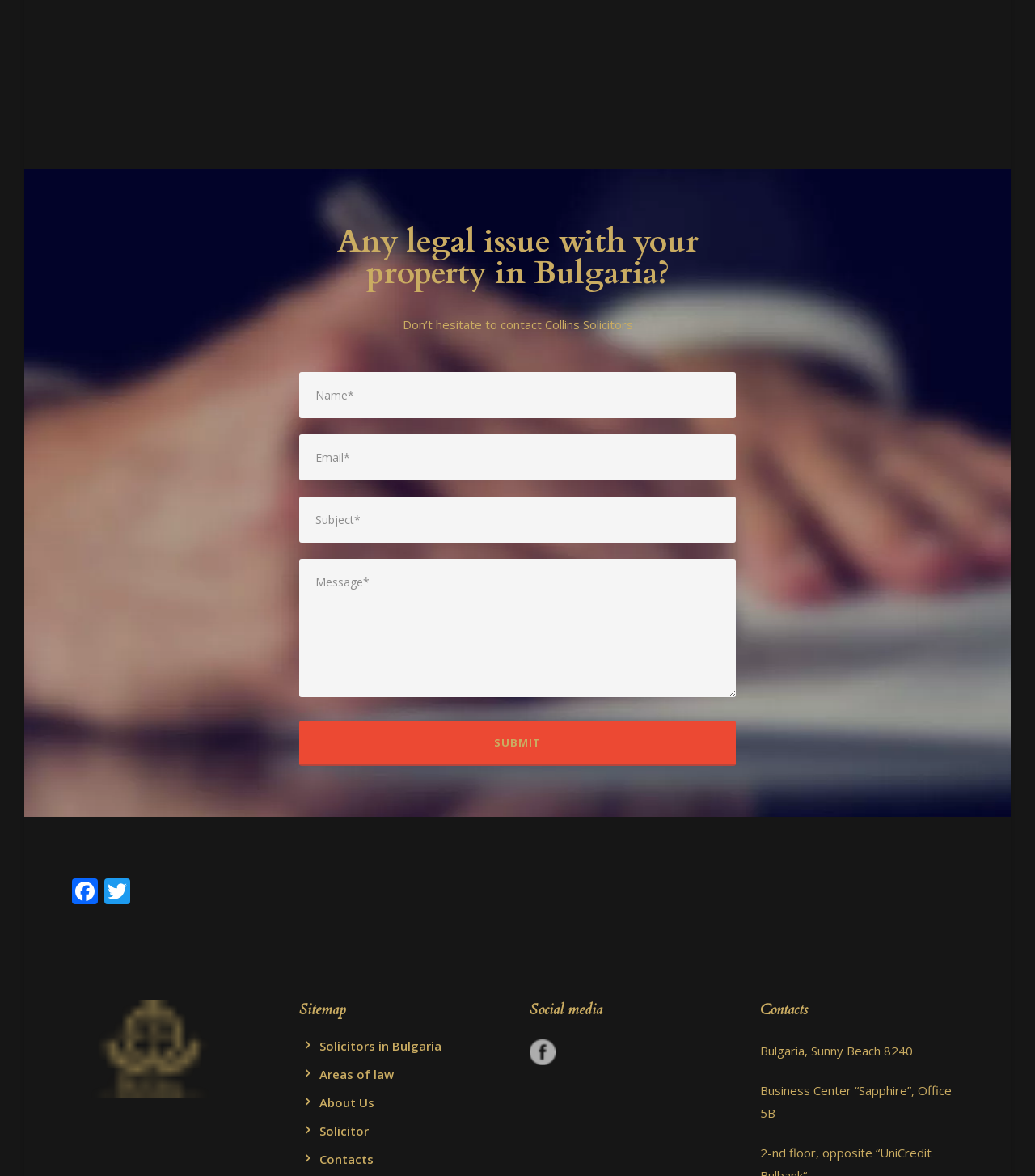What is the social media platform mentioned on the webpage?
Examine the image and provide an in-depth answer to the question.

The social media platform Facebook is mentioned on the webpage, with a link to the Facebook page and an image of the Facebook logo.